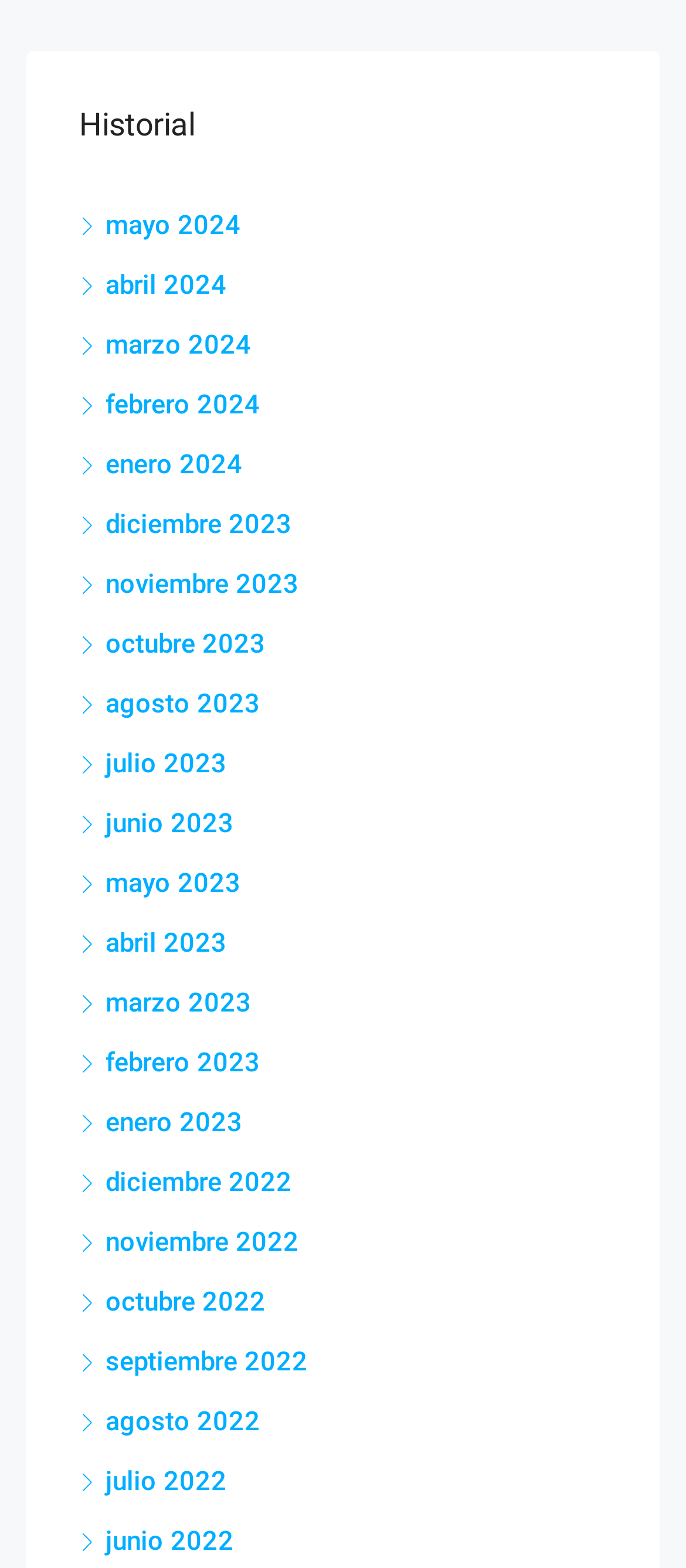How many months are listed on the webpage? Look at the image and give a one-word or short phrase answer.

24